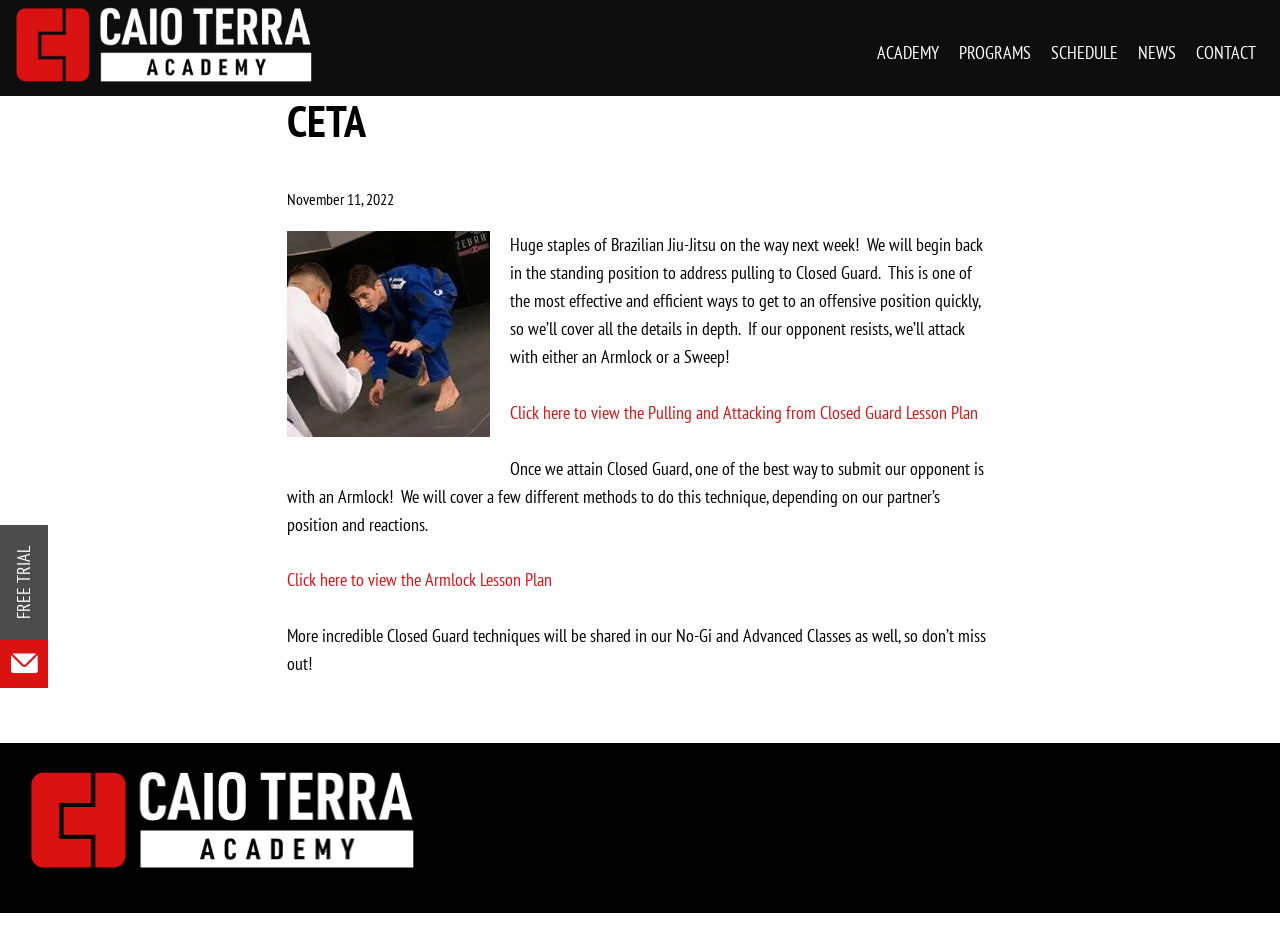What is the date mentioned in the article?
Please ensure your answer is as detailed and informative as possible.

The date can be found in the time element which is located at the top of the article, and it is specified as 'November 11, 2022'.